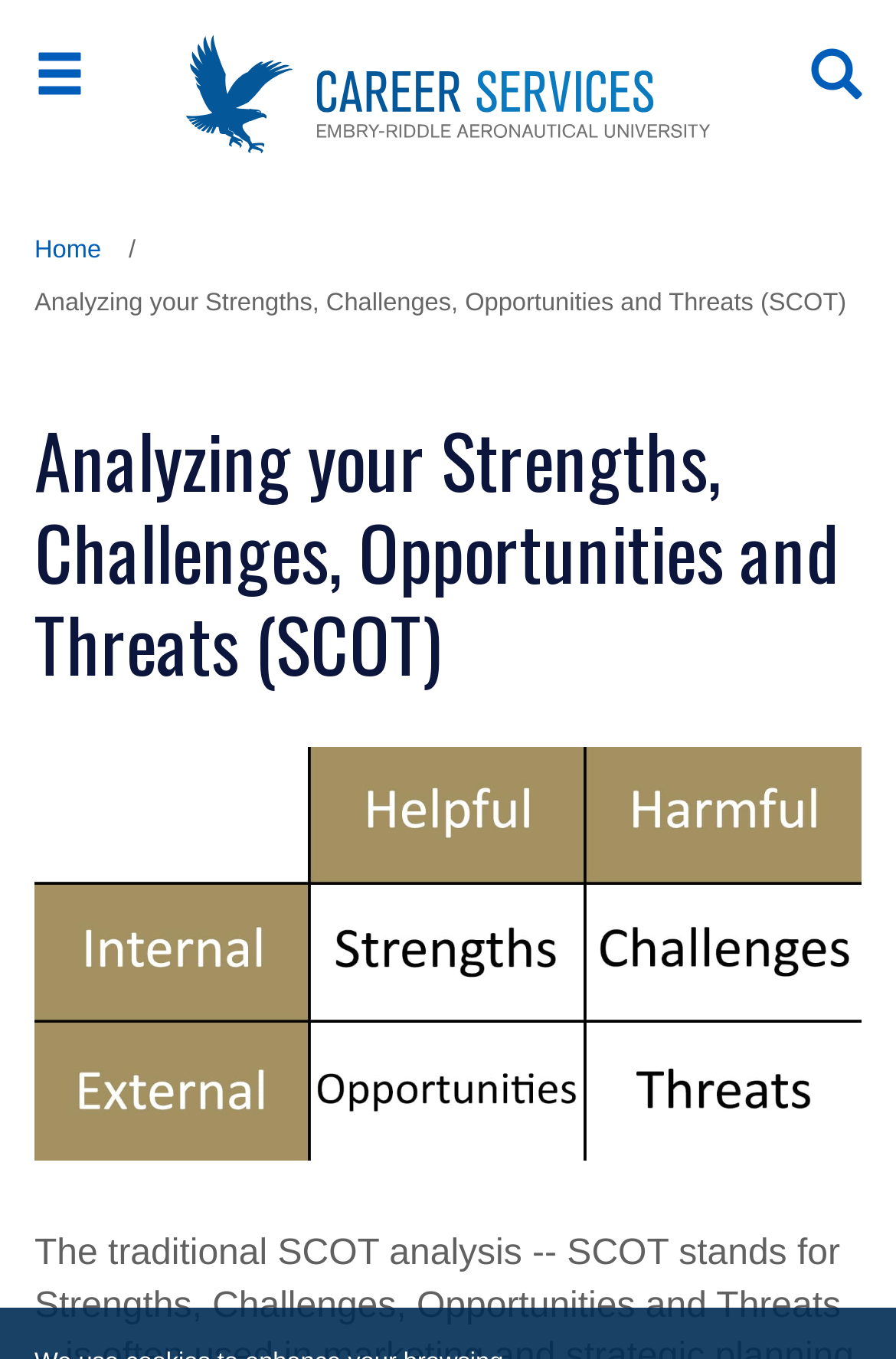Determine the main headline of the webpage and provide its text.

Analyzing your Strengths, Challenges, Opportunities and Threats (SCOT)
